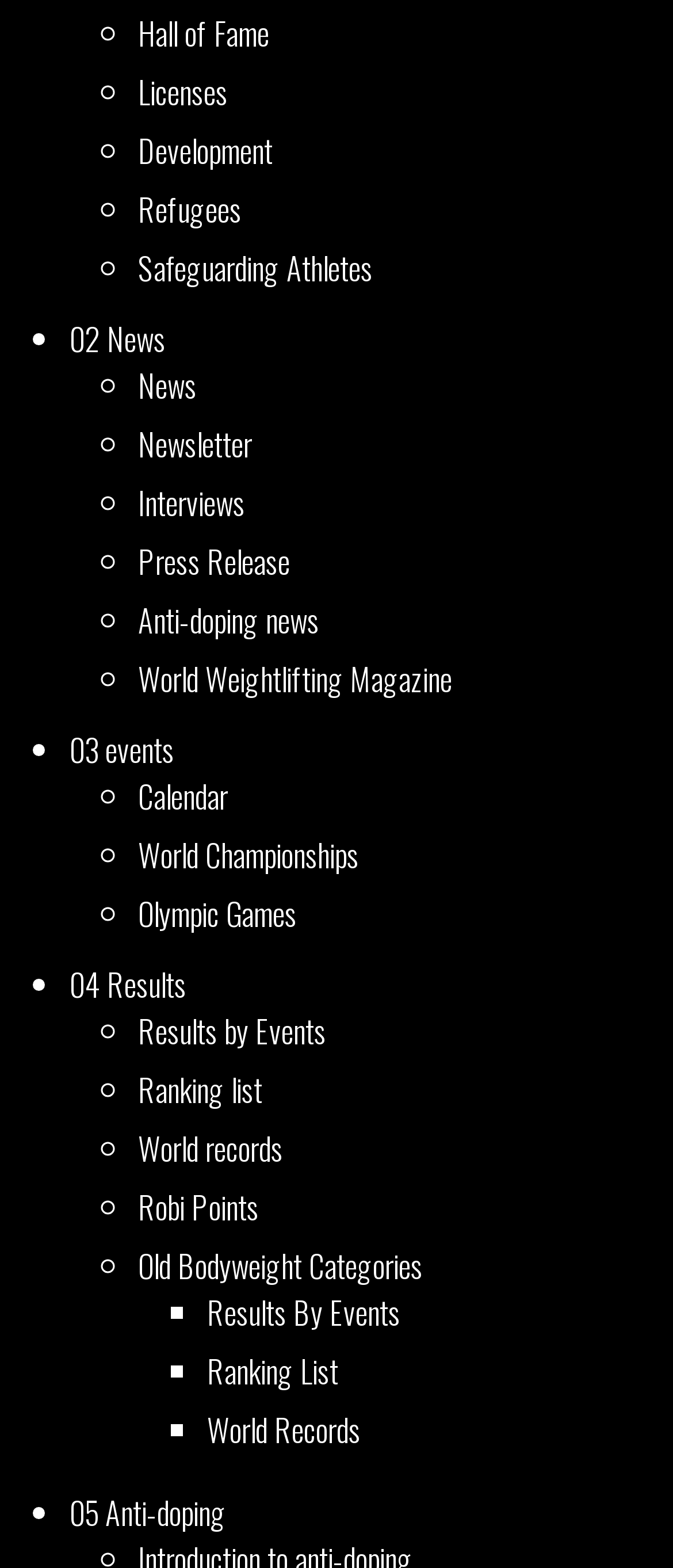Give a one-word or short phrase answer to this question: 
What is the purpose of the '•' and '◦' symbols?

List markers